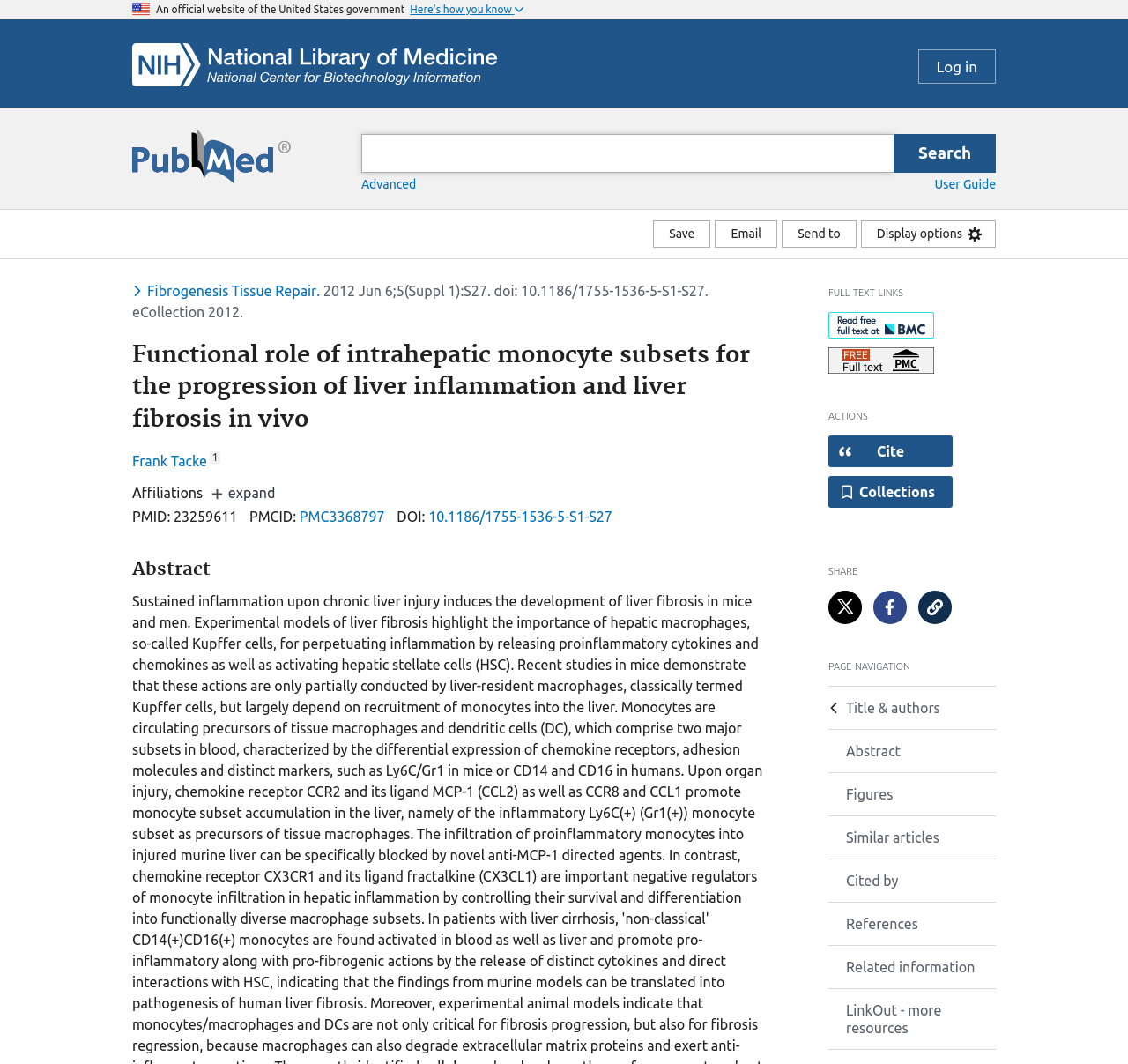What is the title of the article?
Please elaborate on the answer to the question with detailed information.

The title of the article is 'Functional role of intrahepatic monocyte subsets for the progression of liver inflammation and liver fibrosis in vivo', which is a heading element with a bounding box of [0.117, 0.32, 0.68, 0.41]. It is located below the journal information section.